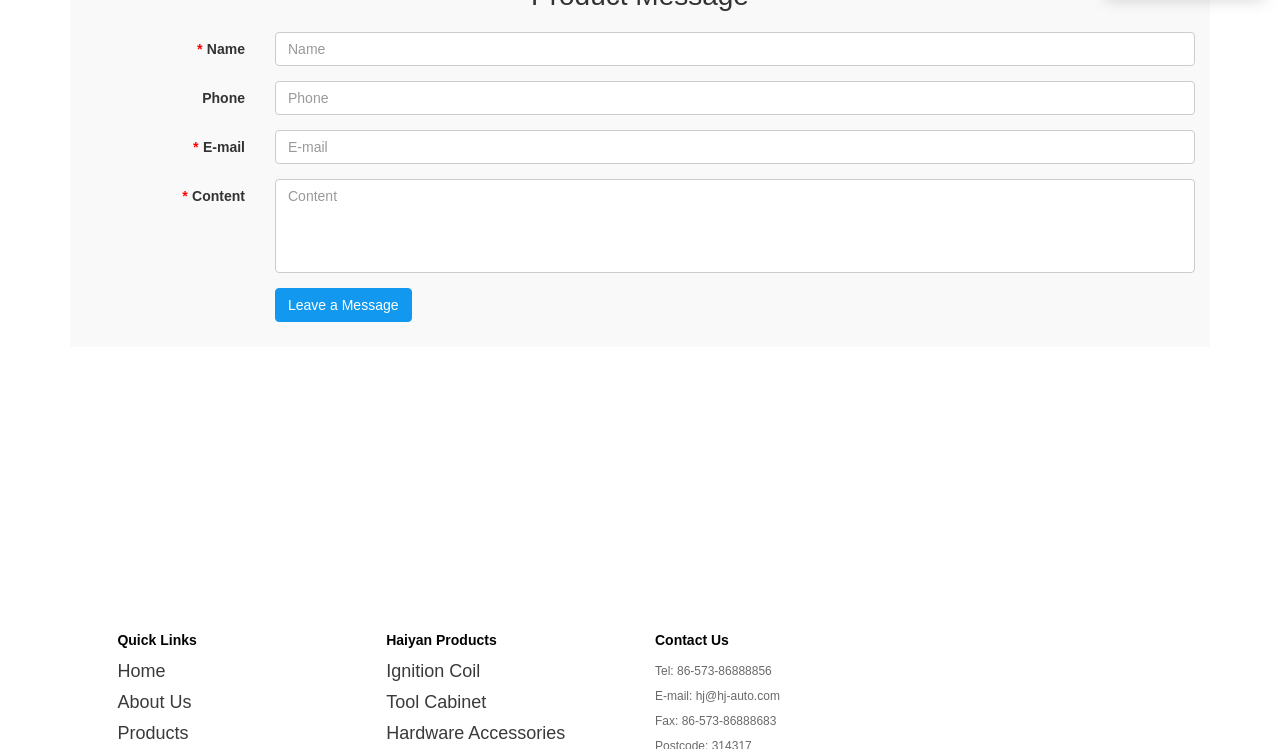Identify the bounding box coordinates necessary to click and complete the given instruction: "Click the Leave a Message button".

[0.215, 0.385, 0.322, 0.43]